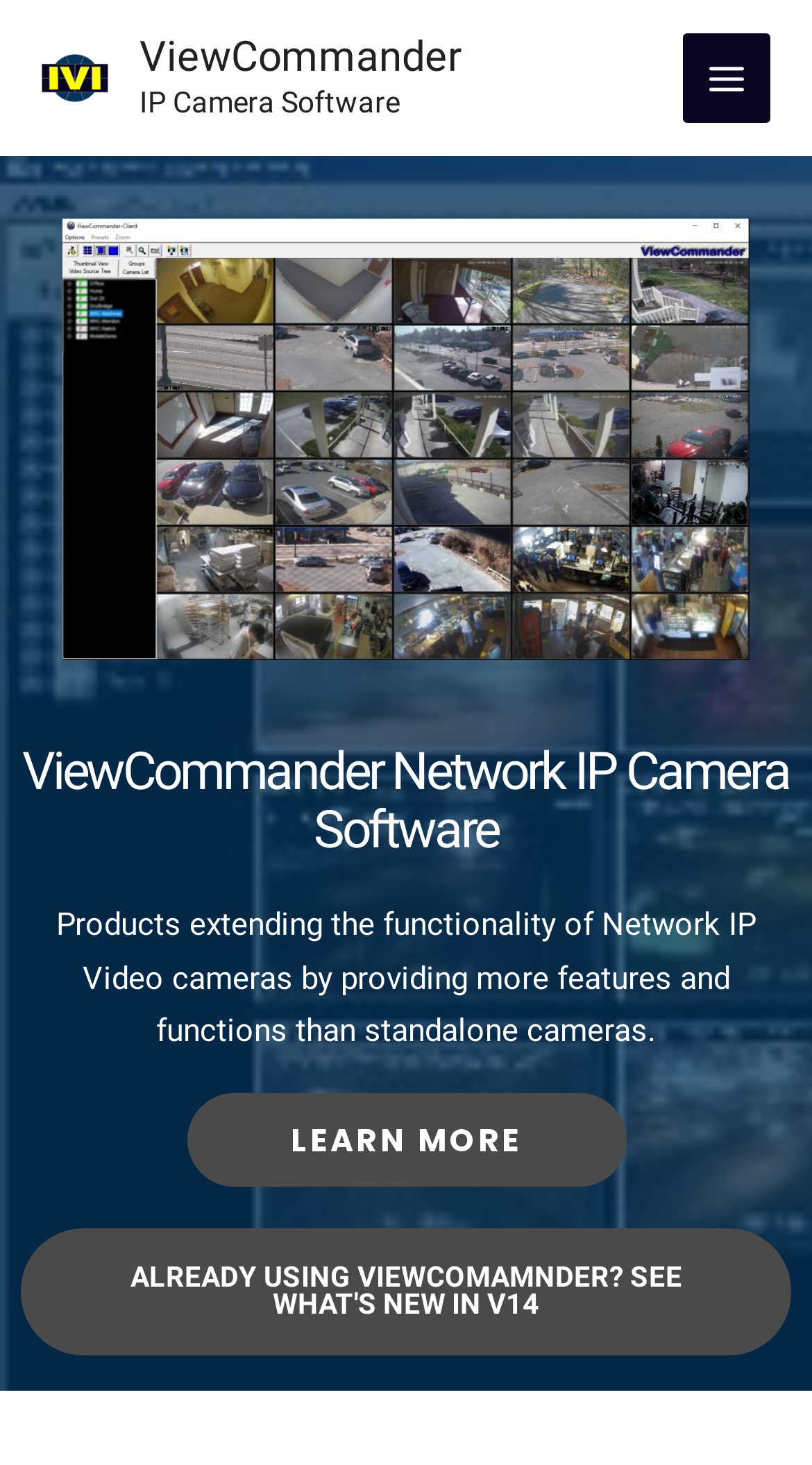Using the information shown in the image, answer the question with as much detail as possible: What is the purpose of the software?

The purpose of the software can be inferred from the static text element 'Products extending the functionality of Network IP Video cameras...' which suggests that the software provides additional features and functions to Network IP Video cameras.